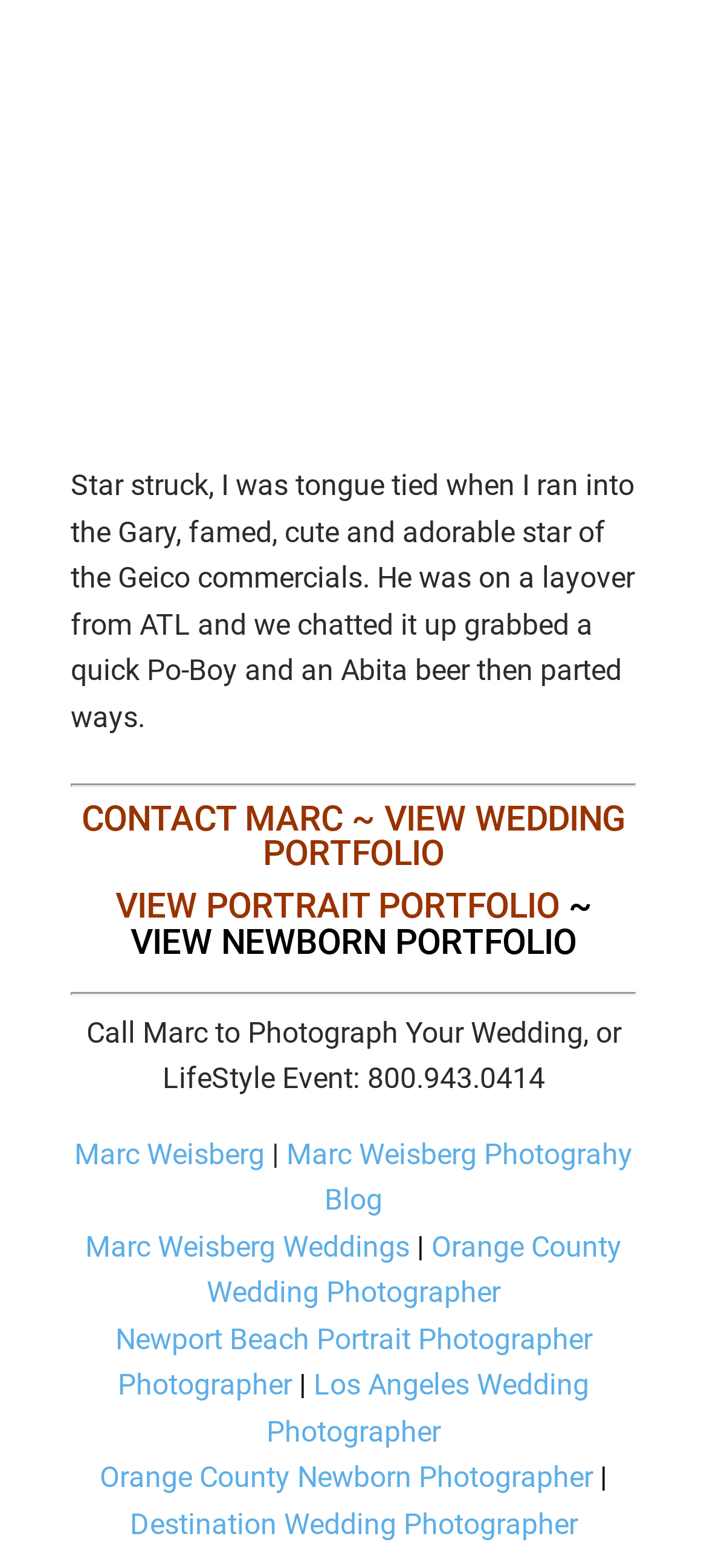Kindly provide the bounding box coordinates of the section you need to click on to fulfill the given instruction: "follow the ninth link".

None